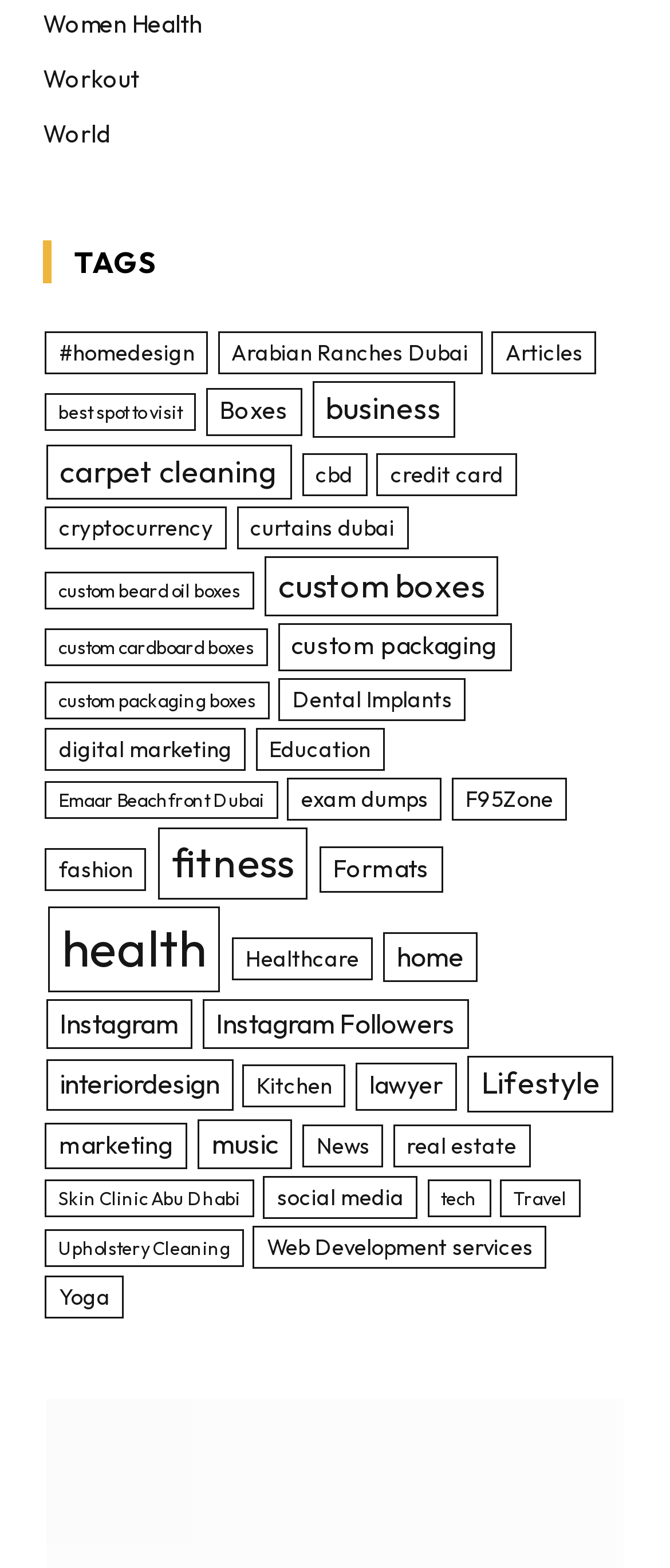Given the description "#homedesign", provide the bounding box coordinates of the corresponding UI element.

[0.067, 0.211, 0.311, 0.239]